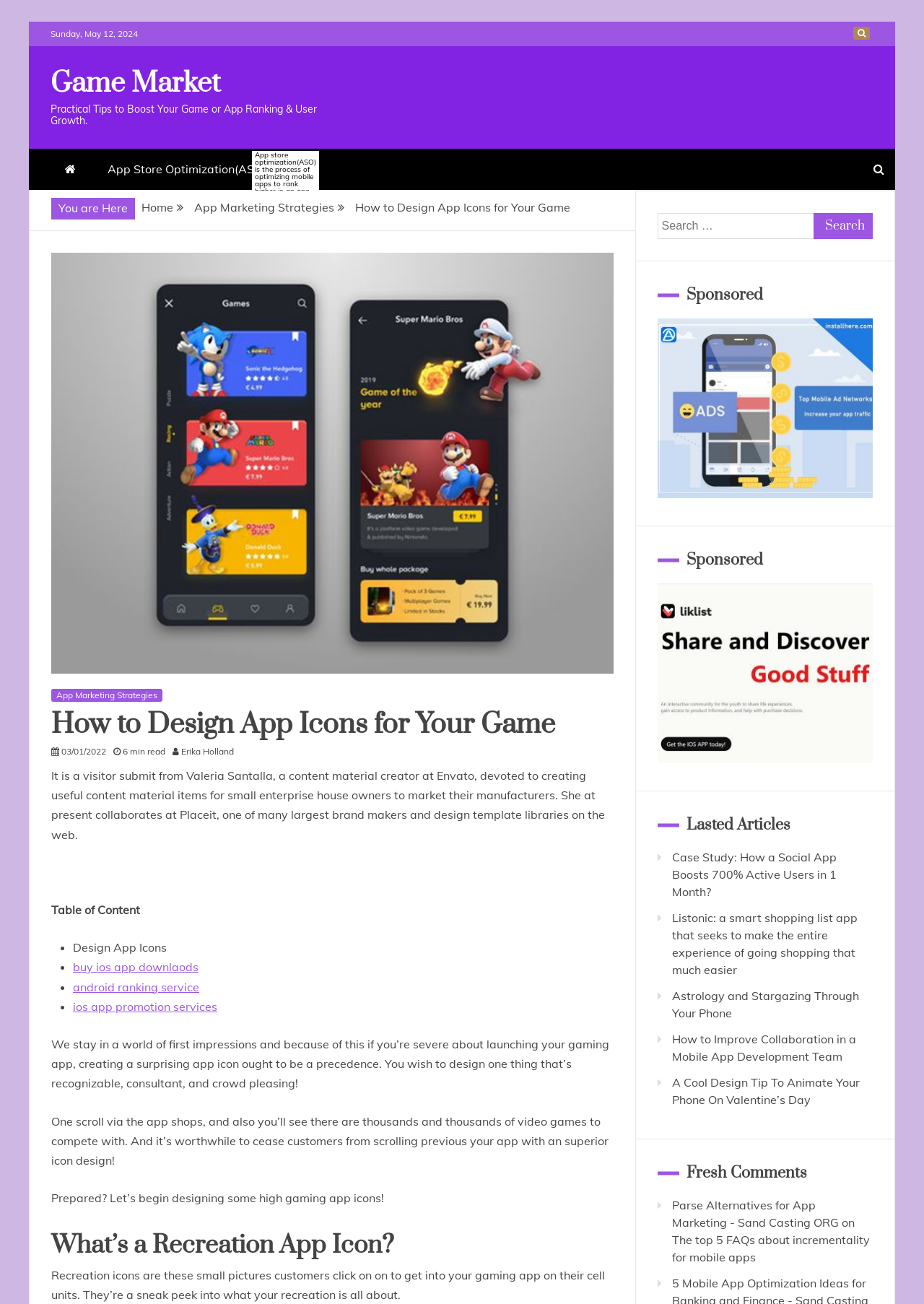Bounding box coordinates should be provided in the format (top-left x, top-left y, bottom-right x, bottom-right y) with all values between 0 and 1. Identify the bounding box for this UI element: August 2022

None